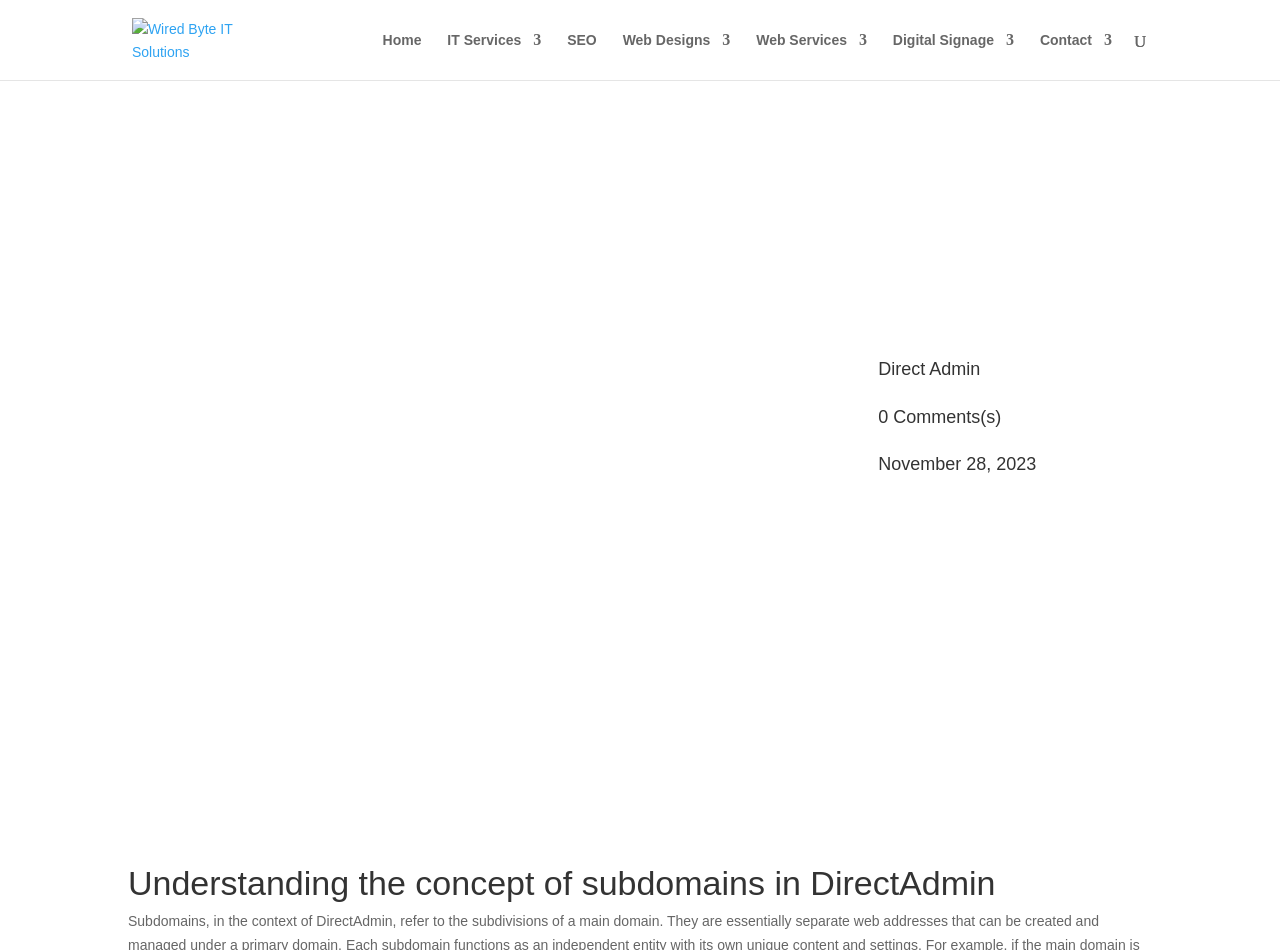Provide a comprehensive description of the webpage.

This webpage is about understanding subdomains in DirectAdmin, focusing on their benefits, setup, and customization. At the top left, there is a logo of "Wired Byte IT Solutions" with a link to the company's website. Next to it, there are several navigation links, including "Home", "IT Services", "SEO", "Web Designs", "Web Services", "Digital Signage", and "Contact".

Below the navigation links, there is a search bar that spans across the top of the page. The main content of the page starts with a heading that reads "Subdomains in DirectAdmin: Setup and Management". Below this heading, there is a large image that takes up about half of the page's width.

To the right of the image, there are three sections, each with a heading and an icon. The first section is about "Direct Admin", with a link to the Direct Admin website. The second section has a heading "0 Comments(s)" with a link to the comments section. The third section displays the date "November 28, 2023".

At the bottom of the page, there is a final heading that reads "Understanding the concept of subdomains in DirectAdmin", which likely introduces the main content of the page.